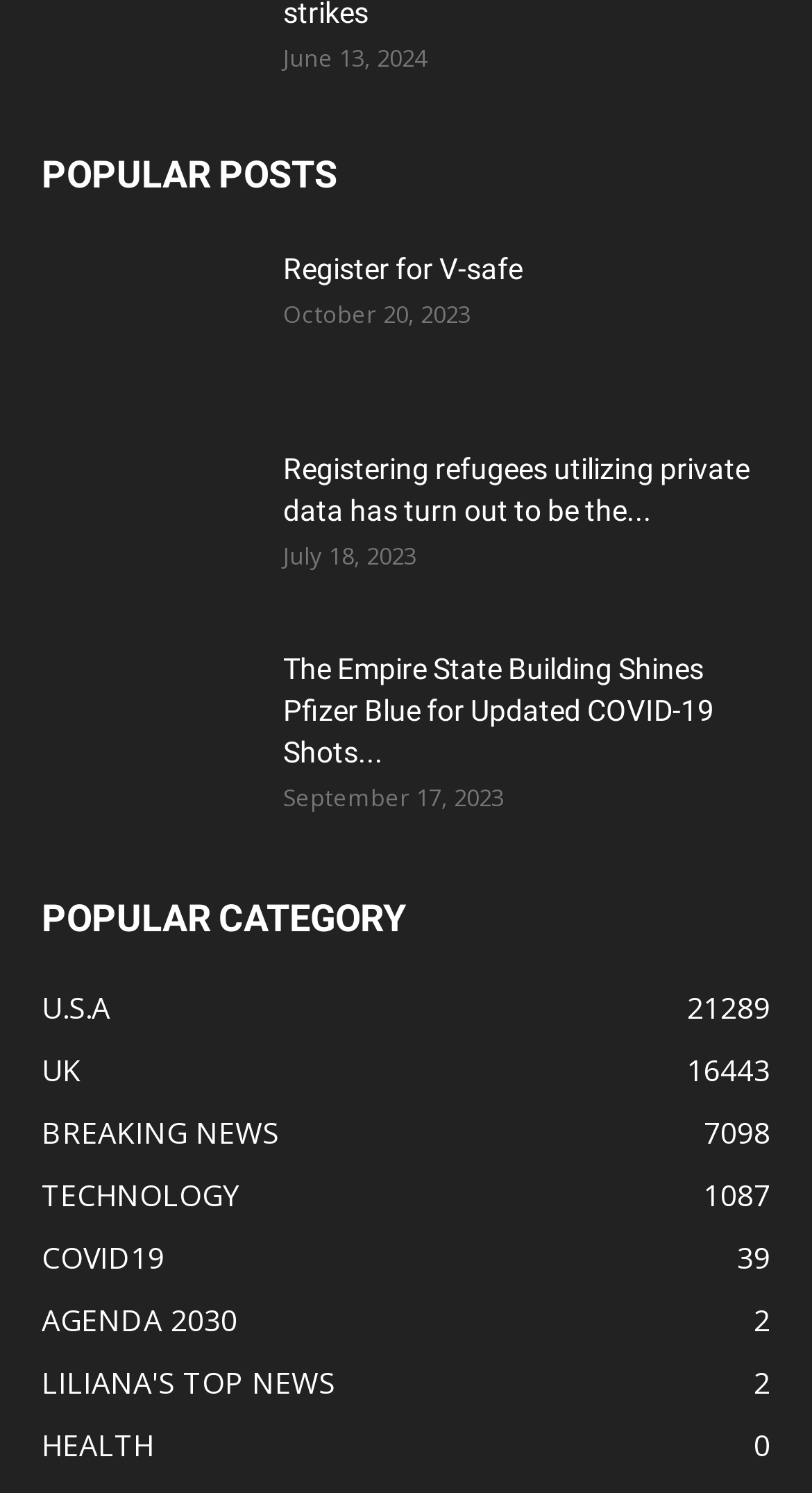Specify the bounding box coordinates of the area to click in order to follow the given instruction: "Read Registering refugees utilizing private data has turn out to be the norm."

[0.051, 0.3, 0.308, 0.398]